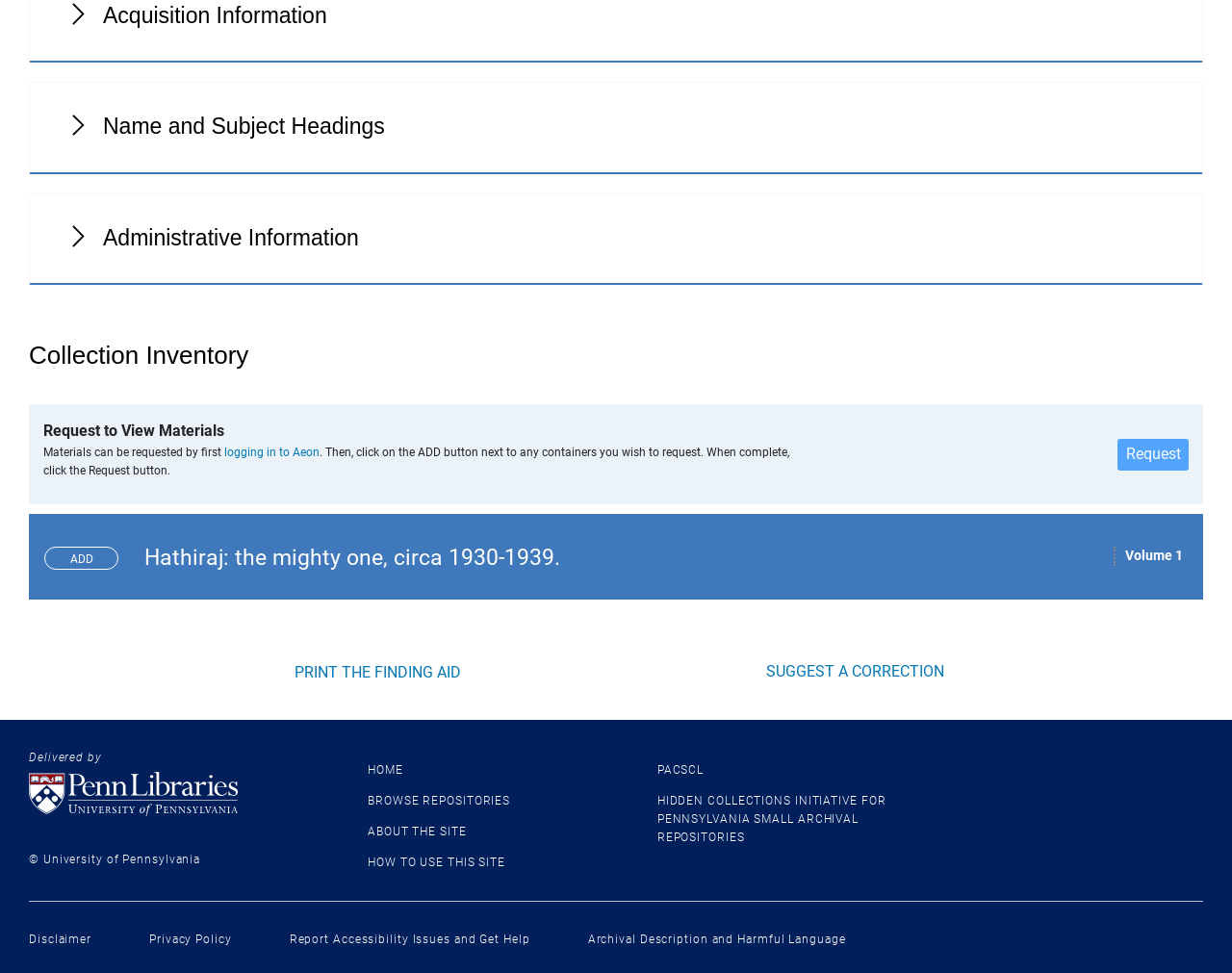Determine the bounding box coordinates for the UI element matching this description: "Contracting Tips".

None